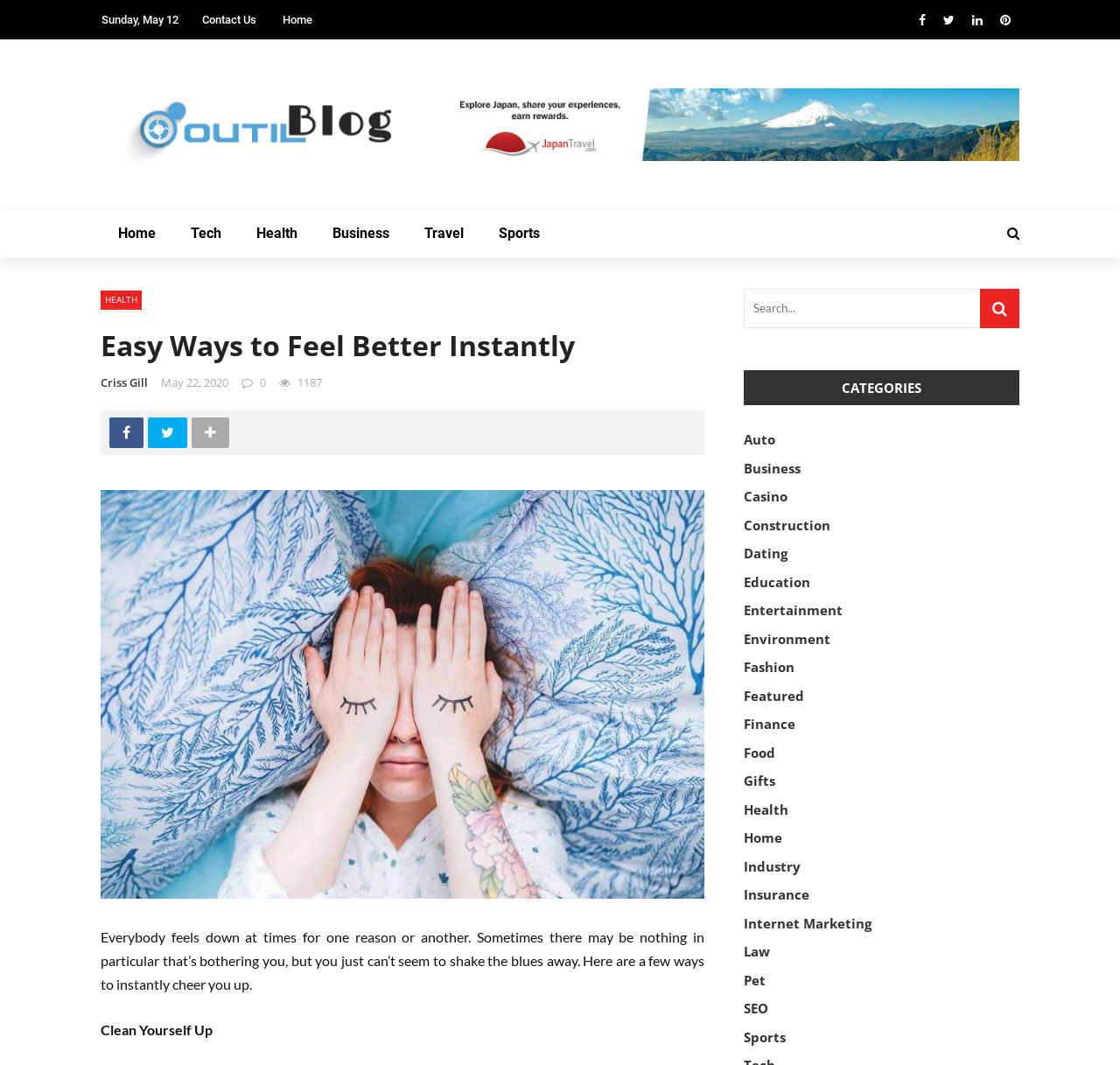What is the category of the article?
Using the information presented in the image, please offer a detailed response to the question.

I found the category of the article by looking at the link element with the content 'HEALTH' which is located above the heading 'Easy Ways to Feel Better Instantly'.